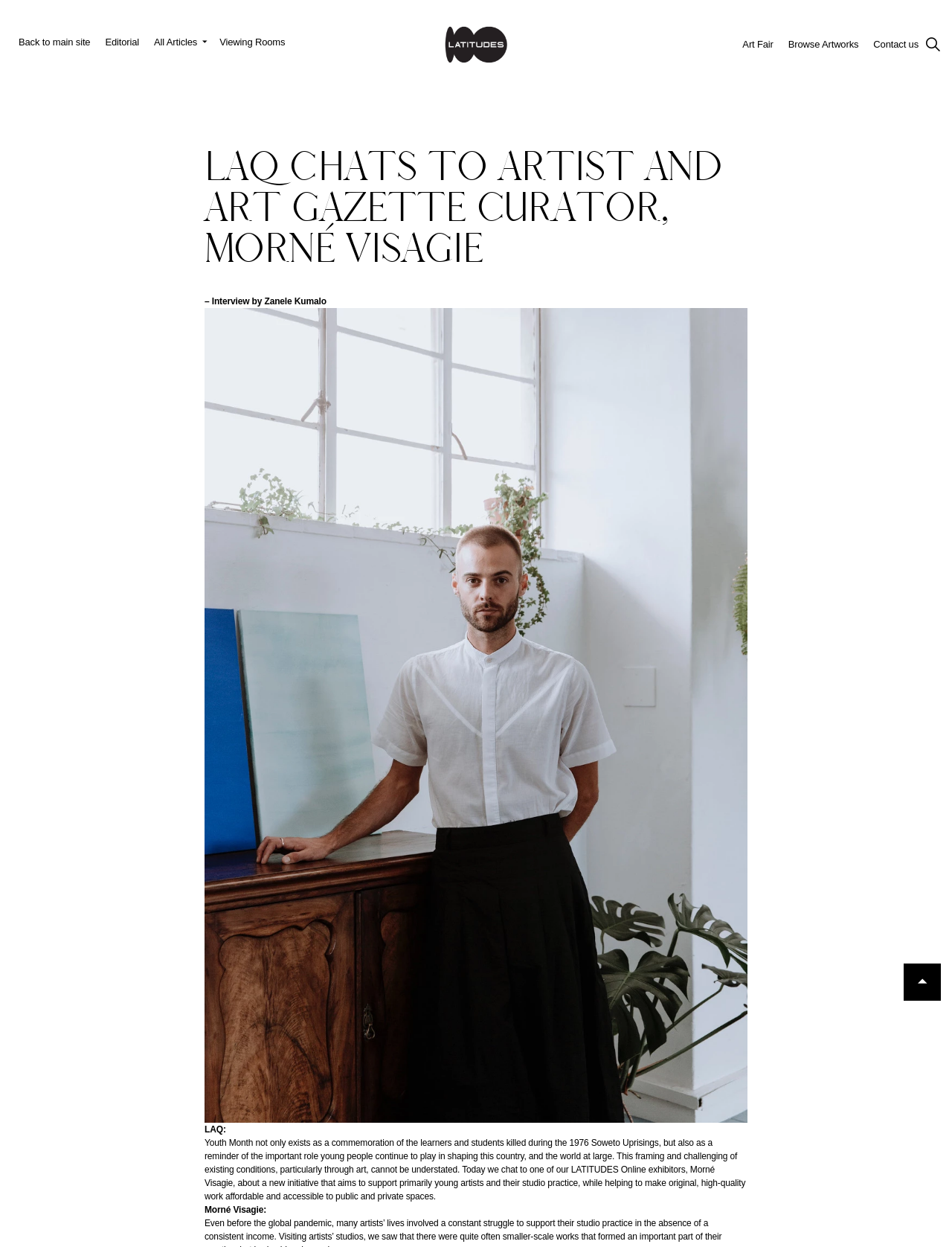Create a detailed summary of the webpage's content and design.

The webpage is an article featuring an interview with artist and art gazette curator, Morné Visagie. At the top left, there is a link to "Skip to main content" and a logo of "Latitudes Editorial" with an accompanying image. To the right of the logo, there are several links, including "Back to main site", "Editorial", "All Articles", "Viewing Rooms", and "Art Fair". 

Below these links, the main content of the article begins with a heading that reads "LAQ CHATS TO ARTIST AND ART GAZETTE CURATOR, MORNÉ VISAGIE". The article is an interview between LAQ and Morné Visagie, with the interviewer's questions denoted by "LAQ:" and the interviewee's responses denoted by "Morné Visagie:". The interview discusses a new initiative to support young artists and their studio practice, making original and high-quality work accessible to public and private spaces.

At the bottom right of the page, there are more links, including "Browse Artworks" and "Contact us", as well as a social media icon. A "Back to top" button is also located at the bottom right corner of the page.